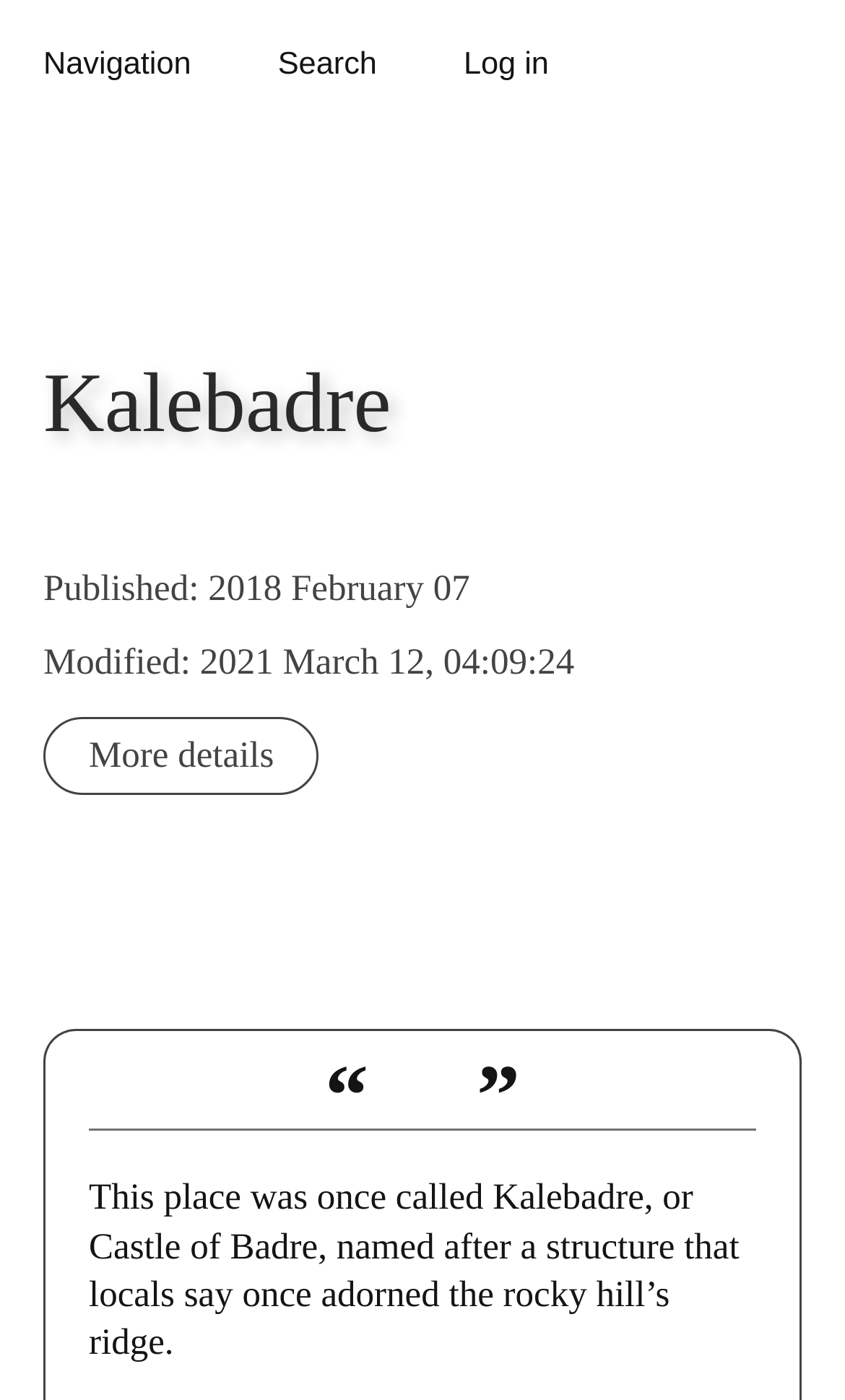Using floating point numbers between 0 and 1, provide the bounding box coordinates in the format (top-left x, top-left y, bottom-right x, bottom-right y). Locate the UI element described here: More details

[0.051, 0.513, 0.378, 0.569]